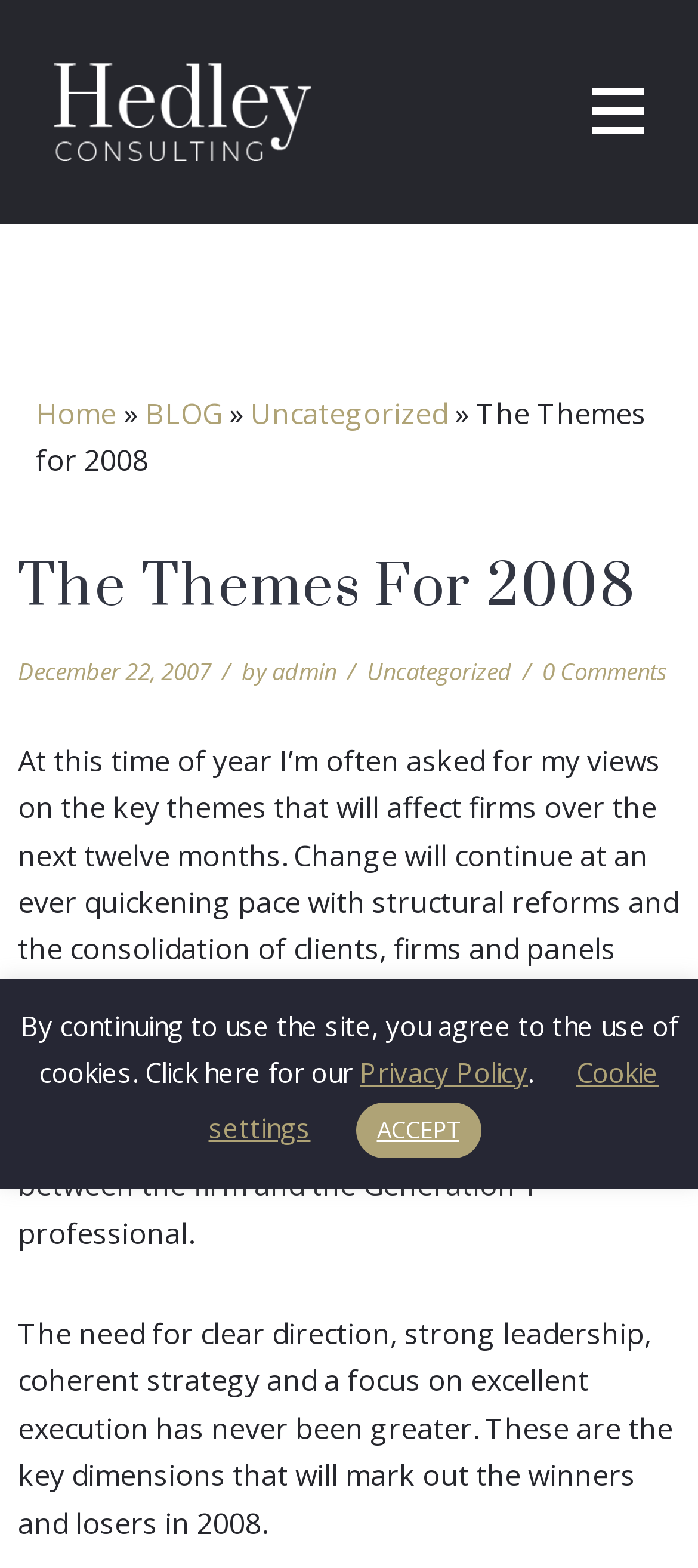Find the bounding box coordinates of the element I should click to carry out the following instruction: "Check the save option".

None